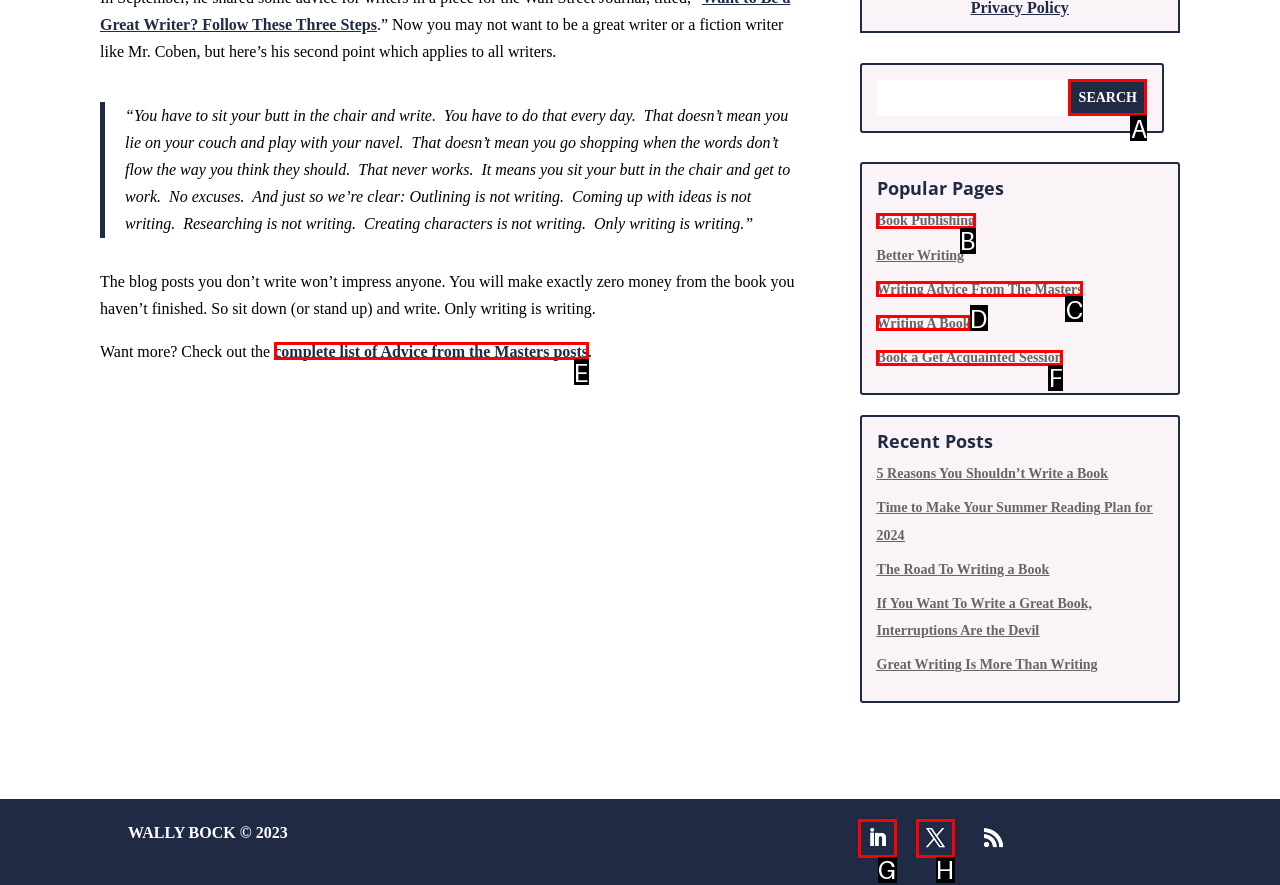Pick the HTML element that corresponds to the description: Book Publishing
Answer with the letter of the correct option from the given choices directly.

B